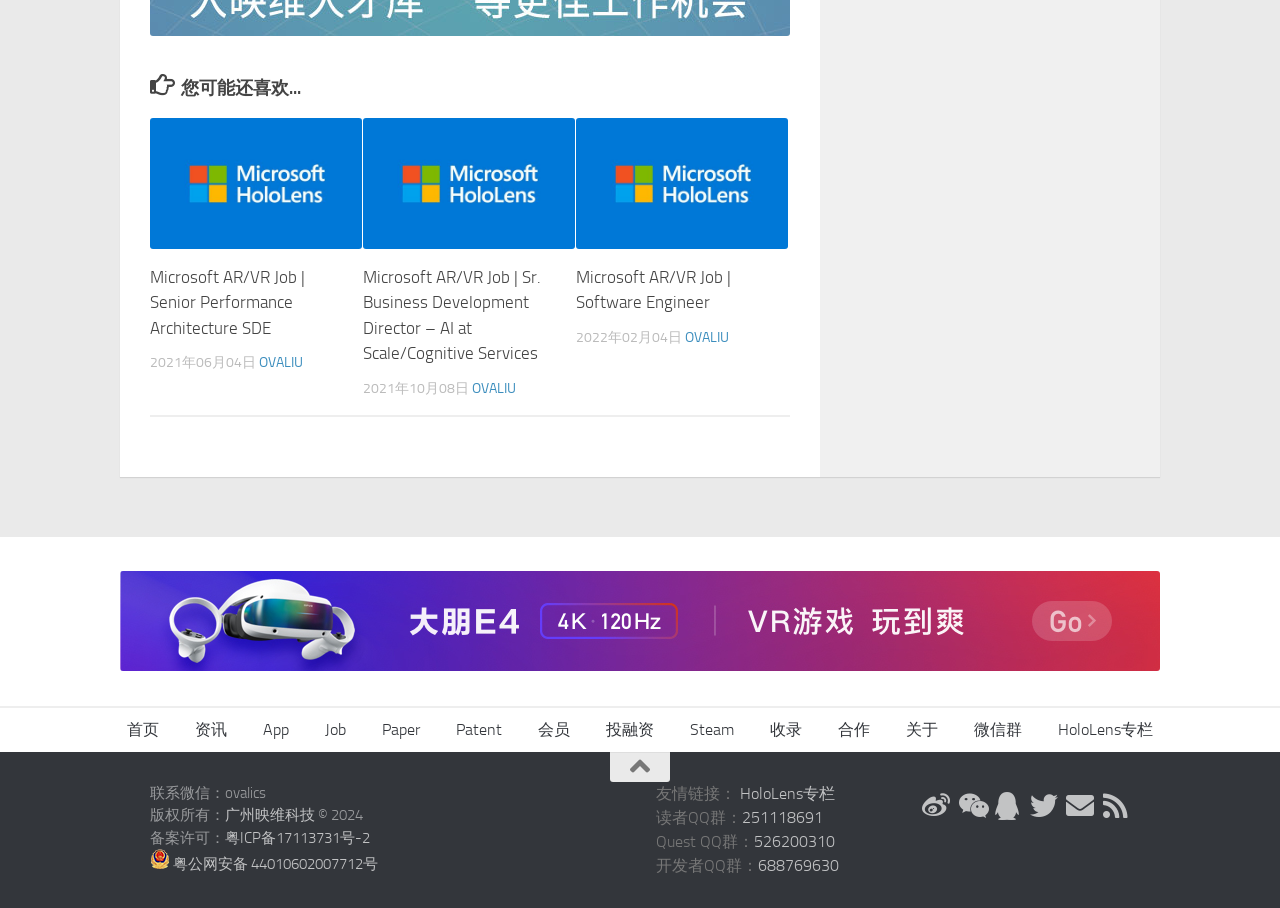Locate the UI element described by 688769630 and provide its bounding box coordinates. Use the format (top-left x, top-left y, bottom-right x, bottom-right y) with all values as floating point numbers between 0 and 1.

[0.592, 0.943, 0.655, 0.964]